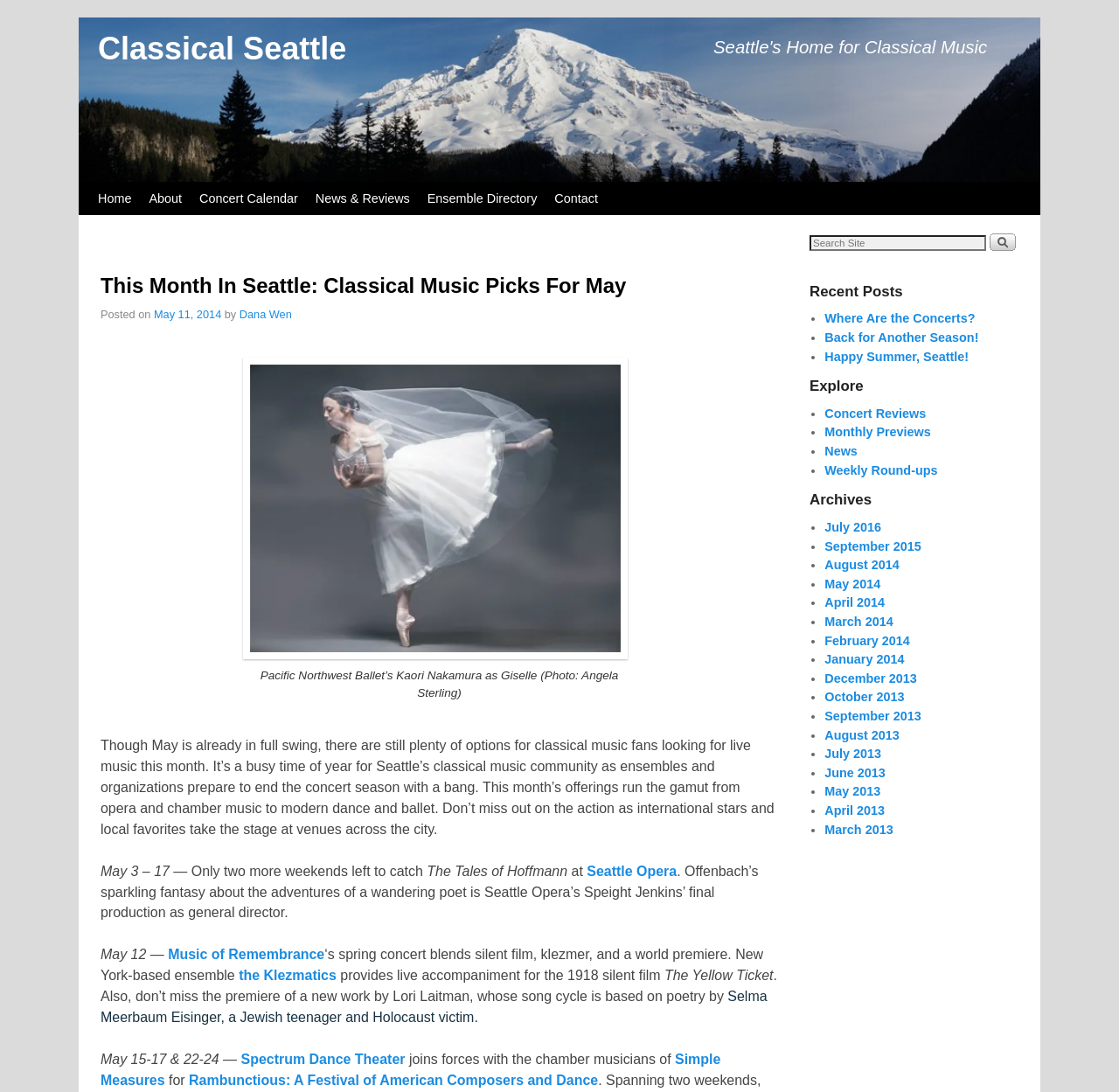What is the name of the festival mentioned on the webpage?
Using the image, give a concise answer in the form of a single word or short phrase.

Rambunctious: A Festival of American Composers and Dance